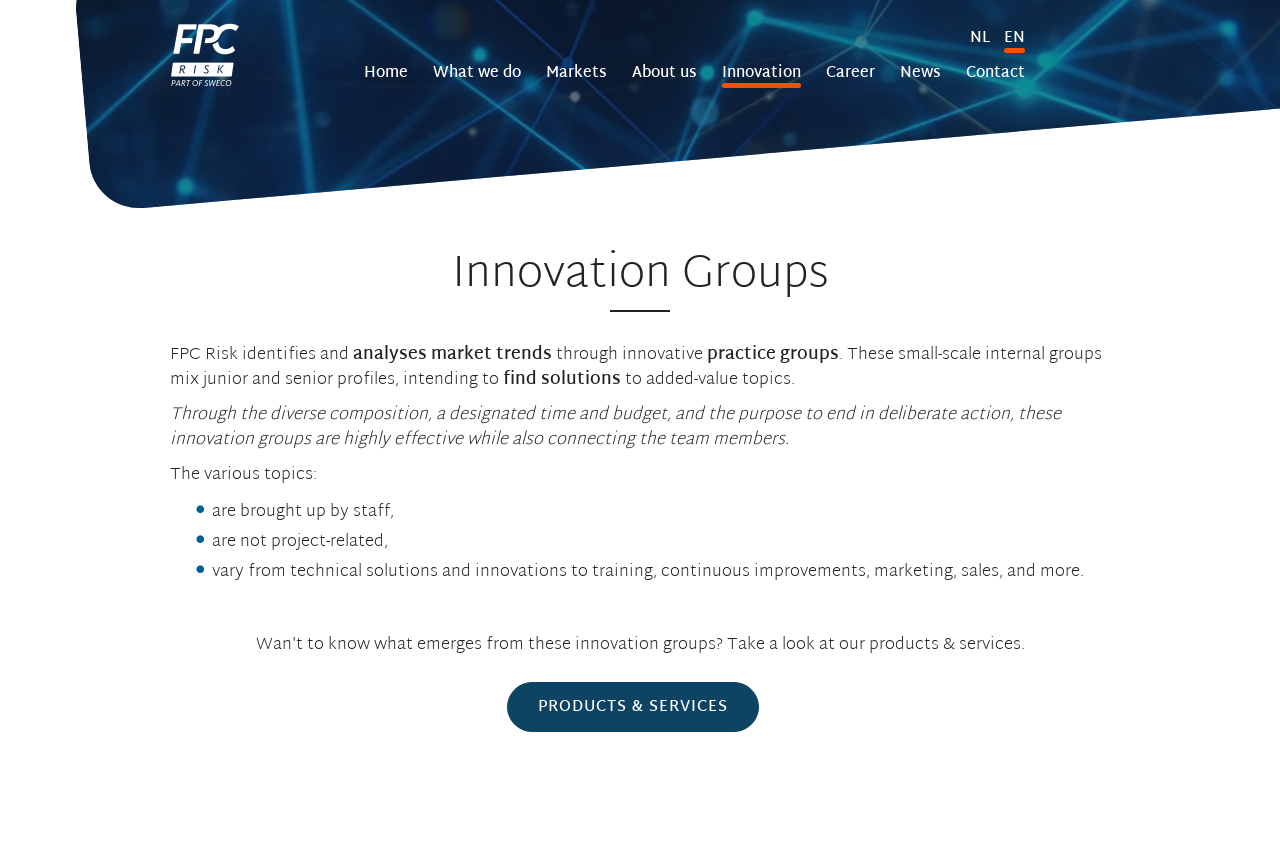Provide a single word or phrase answer to the question: 
What is the language selection dropdown?

Language selection